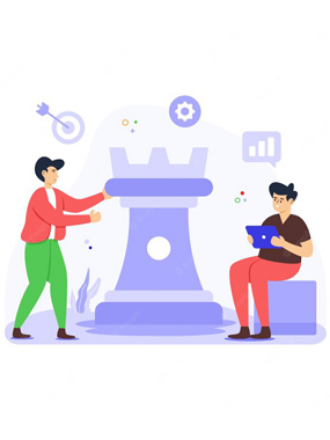Can you look at the image and give a comprehensive answer to the question:
What is the individual on the right using?

The caption describes the individual on the right as 'attentively using a tablet', which suggests that they are engaged in a task that involves the use of this device.